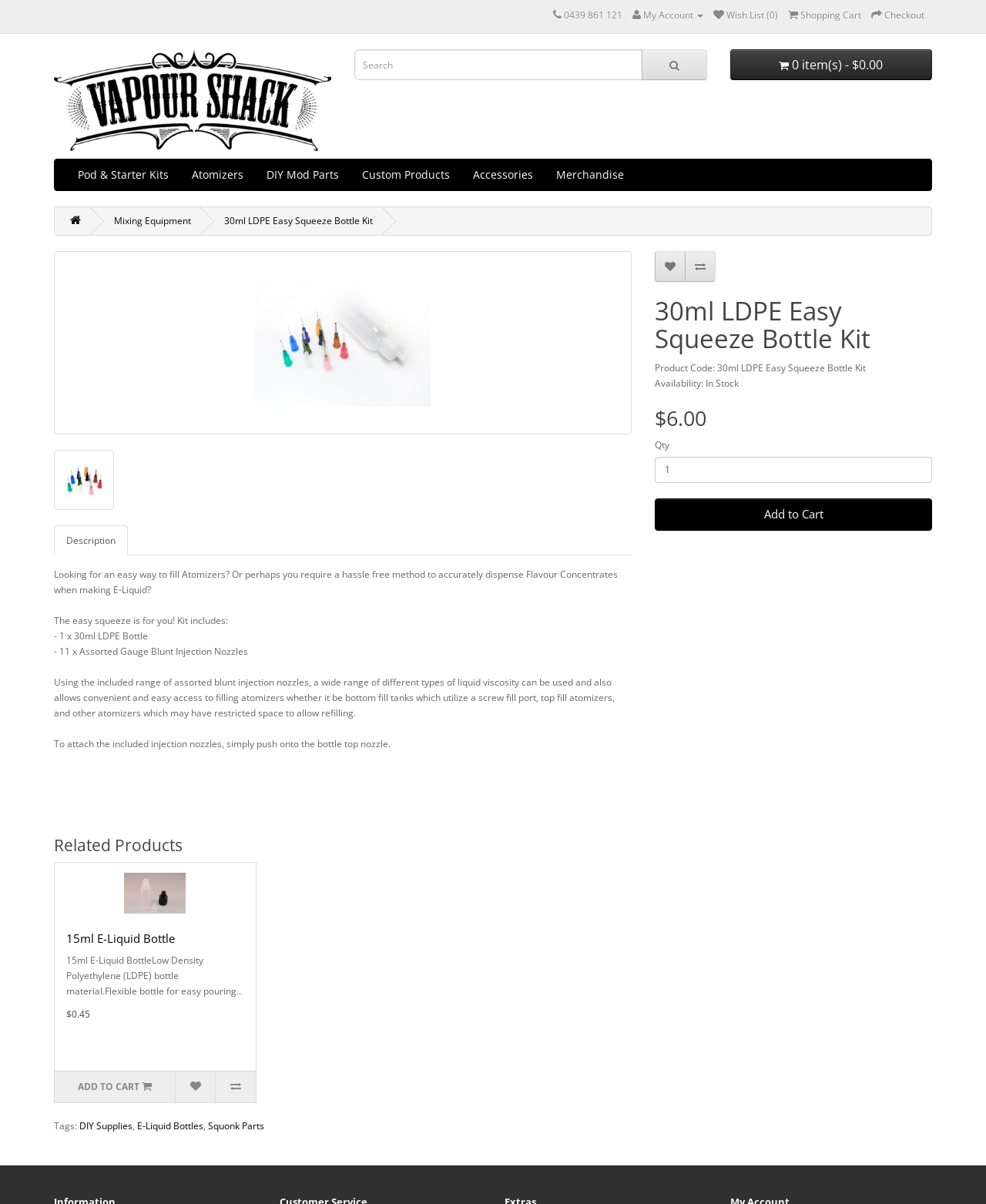What is the availability of the 30ml LDPE Easy Squeeze Bottle Kit?
Look at the image and provide a short answer using one word or a phrase.

In Stock